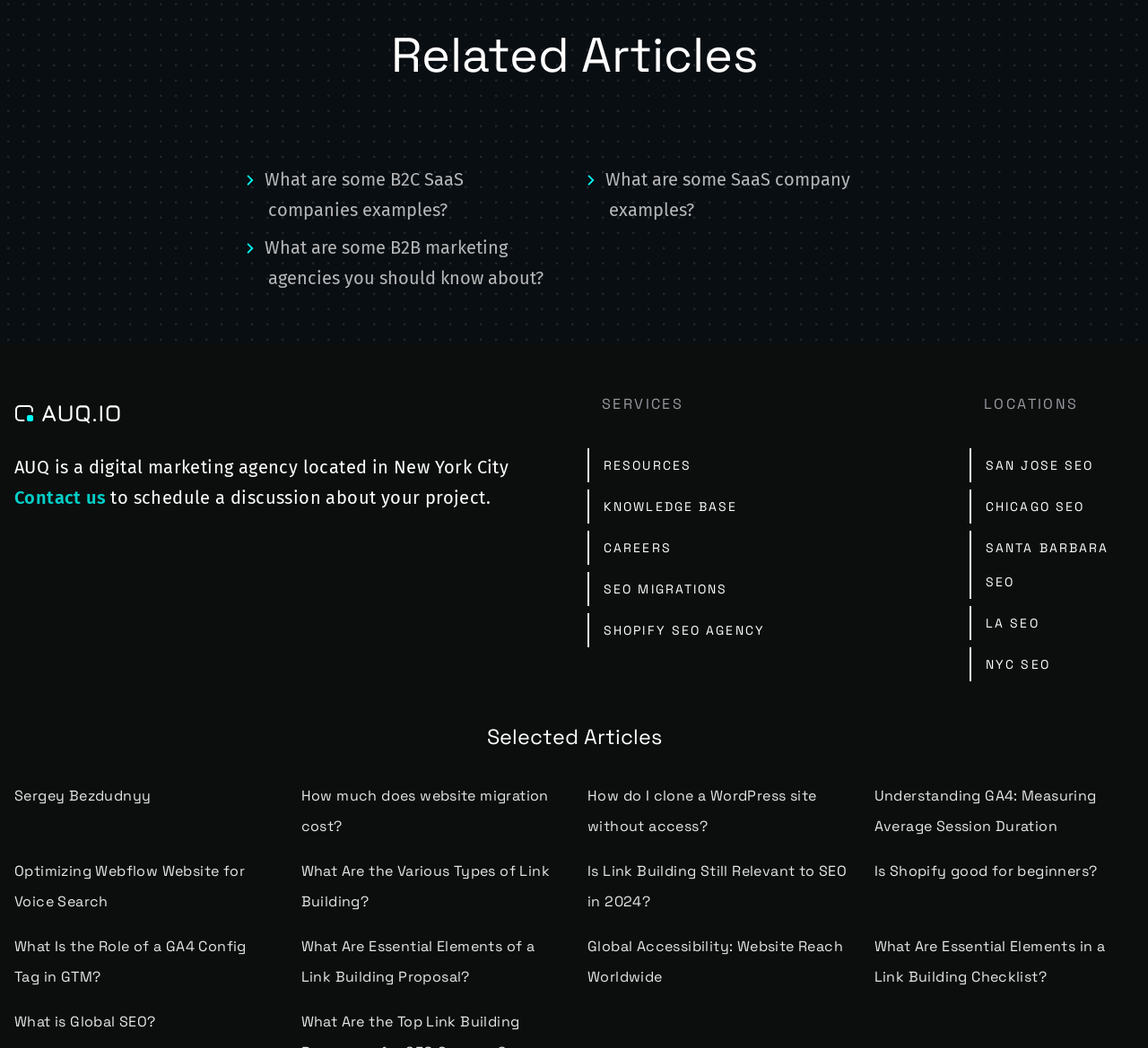Bounding box coordinates should be provided in the format (top-left x, top-left y, bottom-right x, bottom-right y) with all values between 0 and 1. Identify the bounding box for this UI element: resources

[0.512, 0.428, 0.602, 0.461]